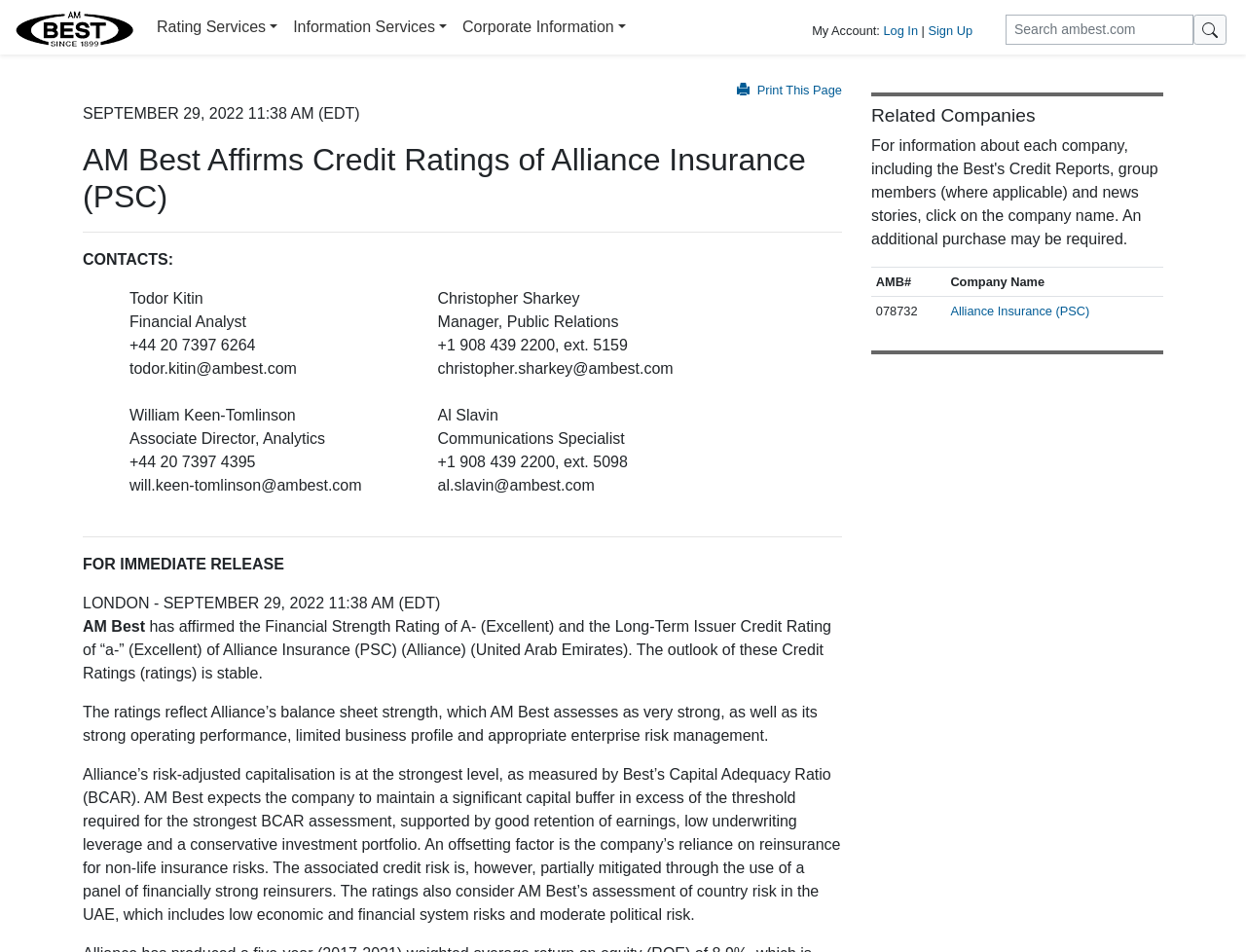Please provide a comprehensive response to the question below by analyzing the image: 
What is the rating of Alliance Insurance (PSC) according to AM Best?

According to the press release, AM Best has affirmed the Financial Strength Rating of A- (Excellent) of Alliance Insurance (PSC). This rating is mentioned in the first paragraph of the press release.